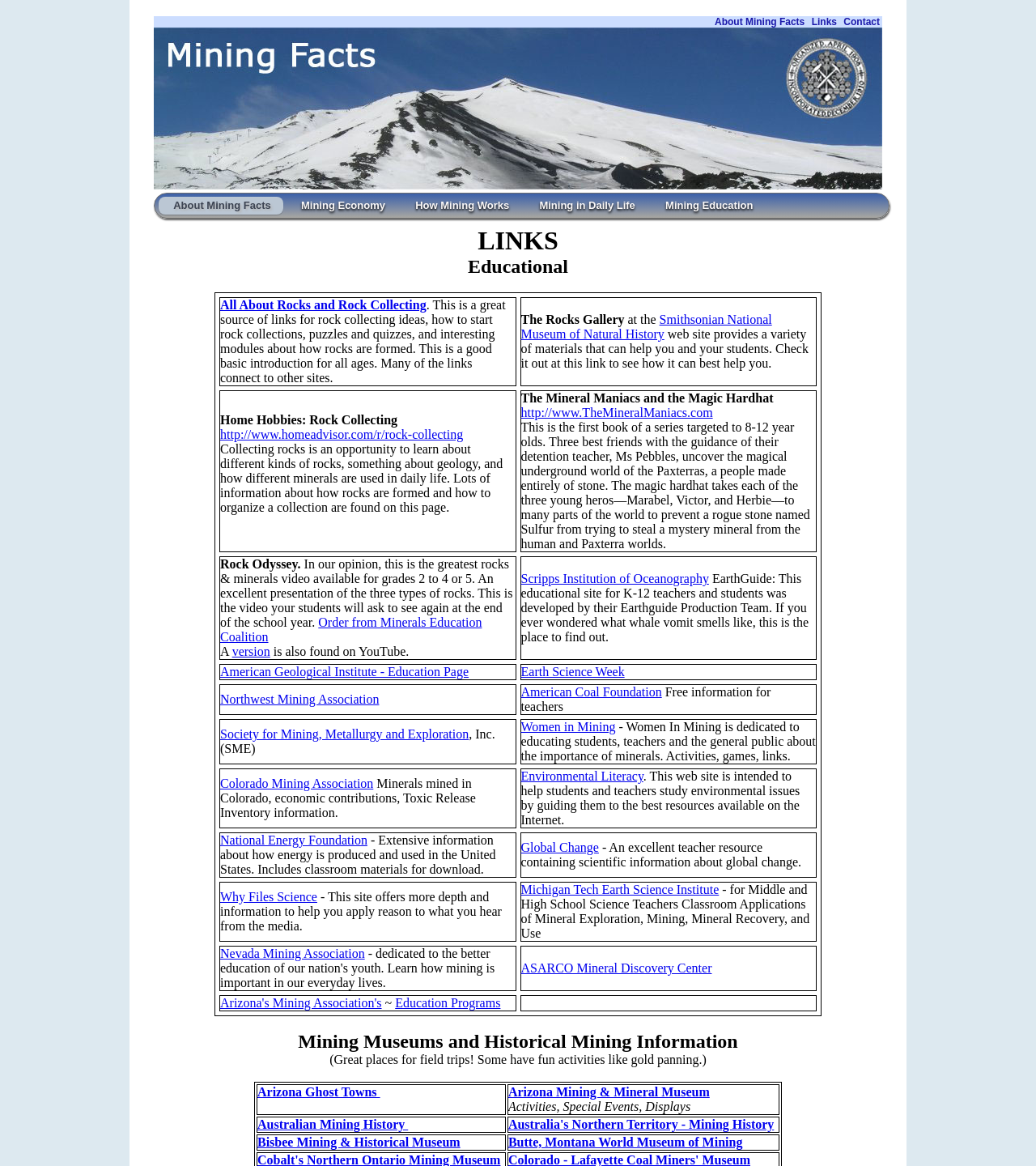Pinpoint the bounding box coordinates of the clickable element needed to complete the instruction: "Explore 'Earth Science Week'". The coordinates should be provided as four float numbers between 0 and 1: [left, top, right, bottom].

[0.503, 0.57, 0.603, 0.582]